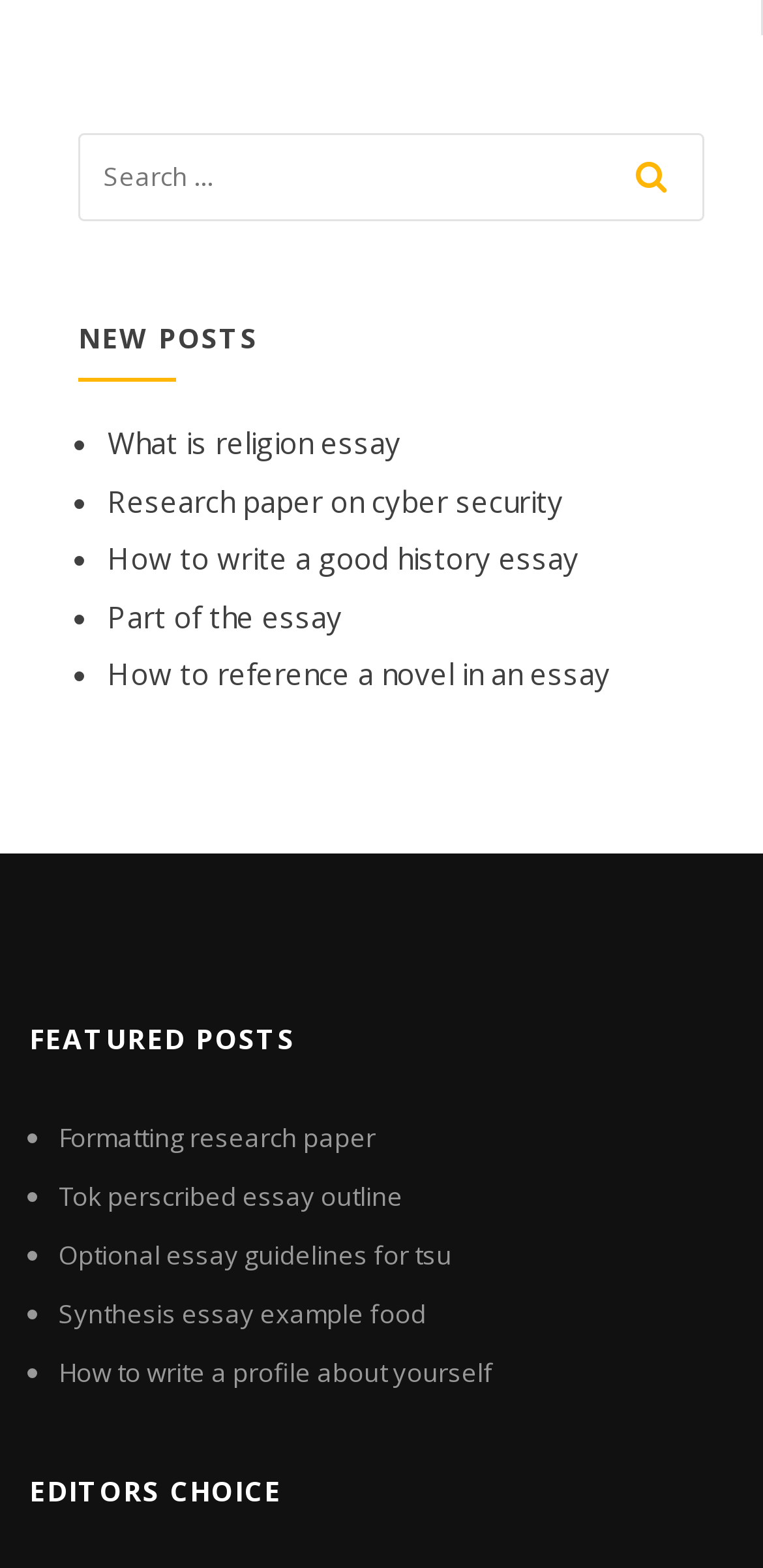Analyze the image and give a detailed response to the question:
How many links are under 'NEW POSTS'?

I counted the number of links under the 'NEW POSTS' heading, which are 'What is religion essay', 'Research paper on cyber security', 'How to write a good history essay', and 'Part of the essay'. There are 4 links in total.